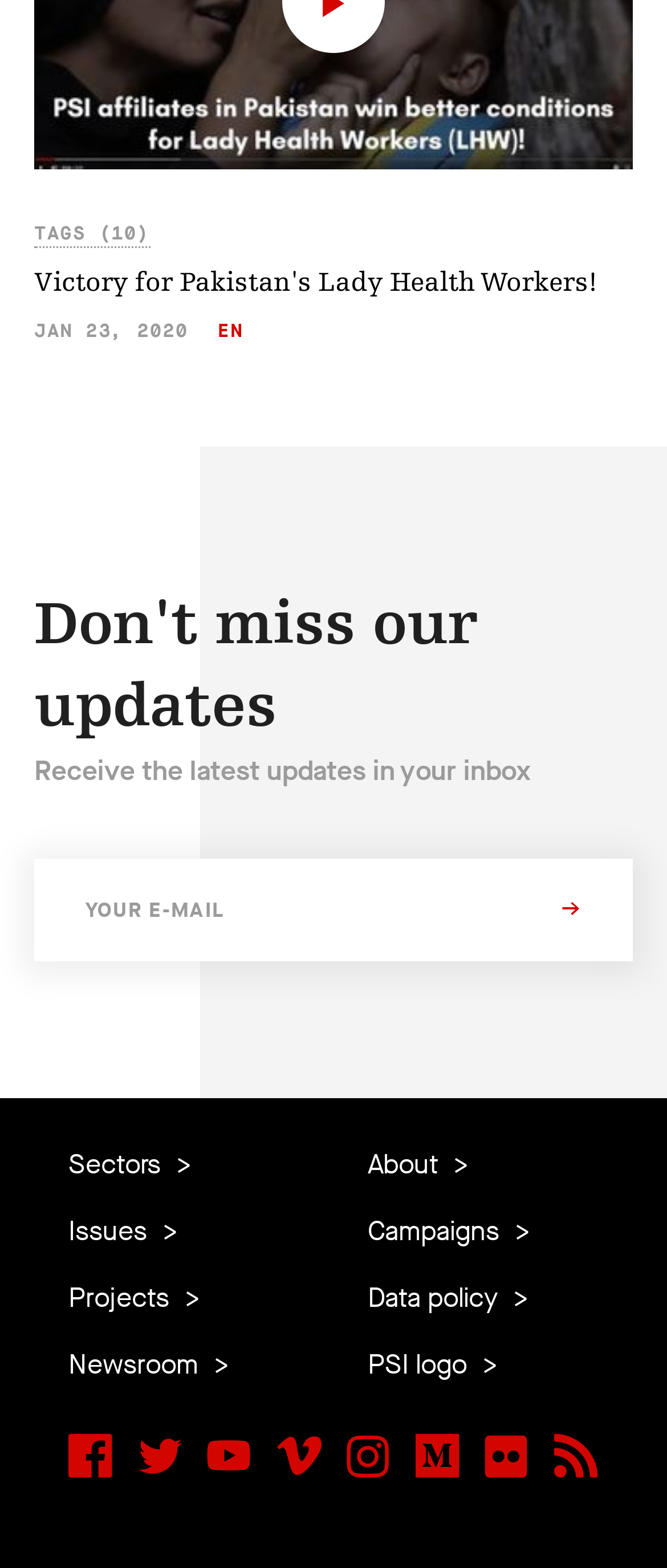Provide a brief response to the question below using one word or phrase:
What is the purpose of the textbox?

To receive email updates